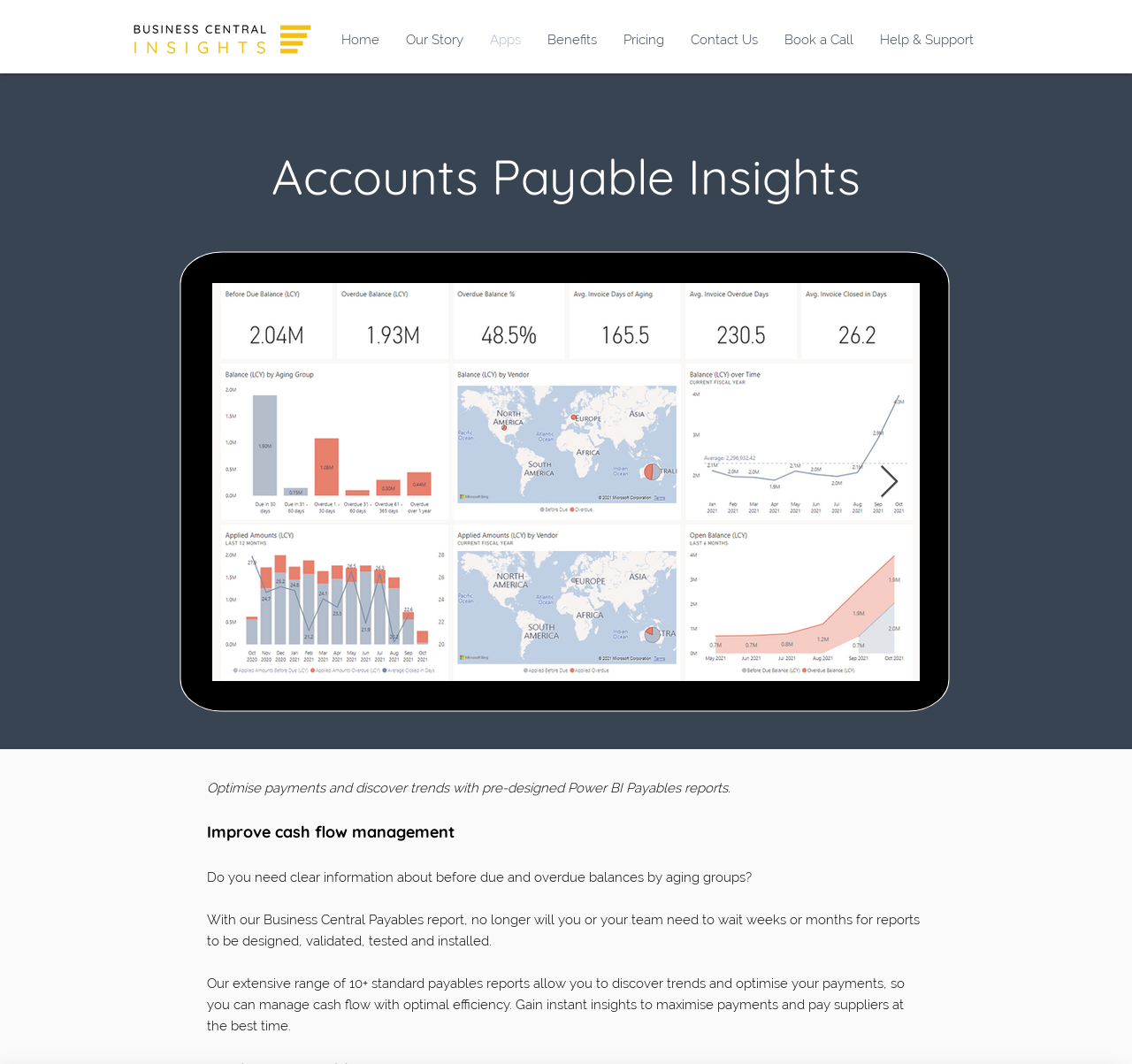Please identify the bounding box coordinates of the element that needs to be clicked to perform the following instruction: "Go to the Home page".

[0.29, 0.021, 0.347, 0.054]